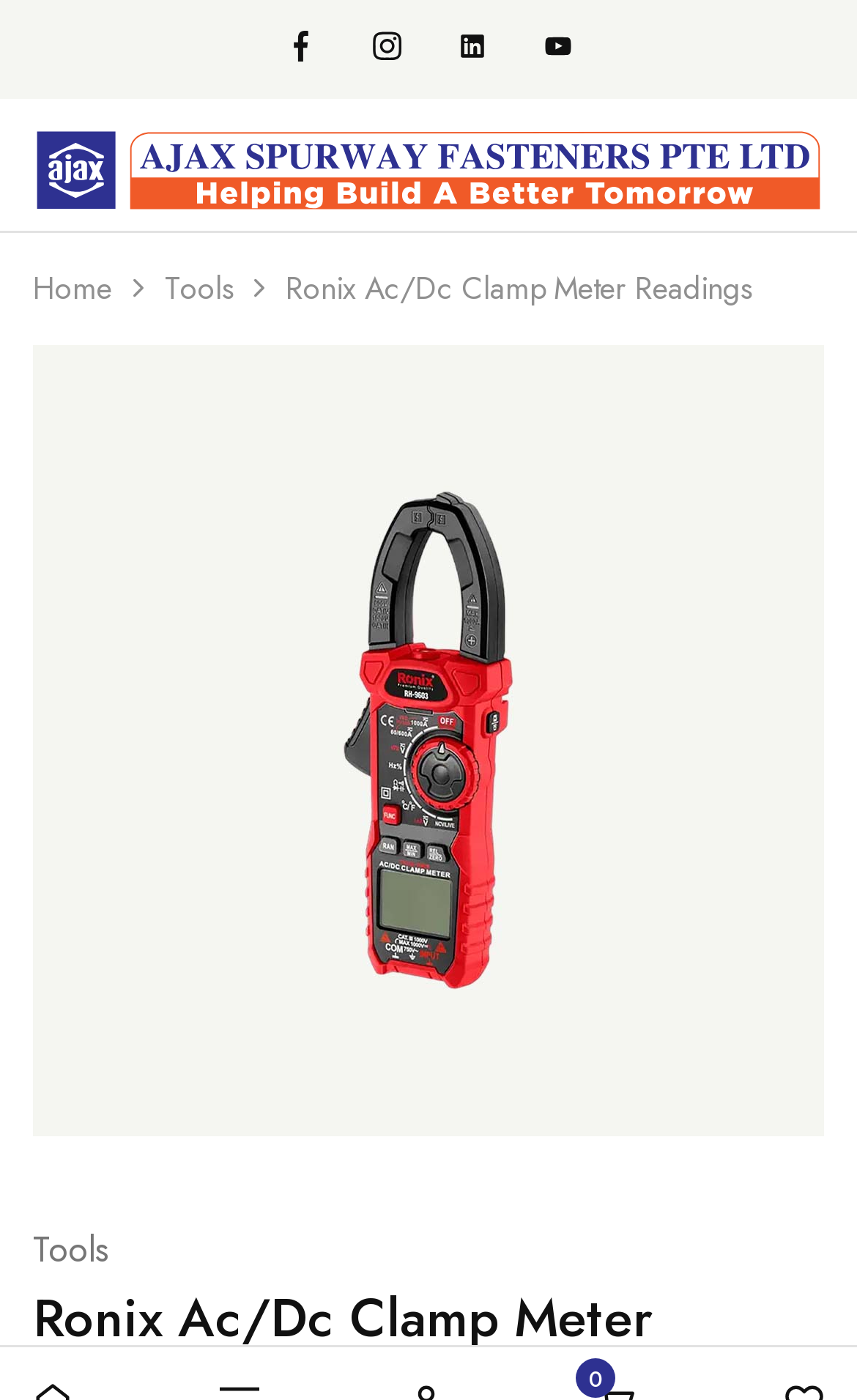Identify the bounding box of the HTML element described as: "alt="Ajax Spurway Fasteners"".

[0.038, 0.085, 0.962, 0.149]